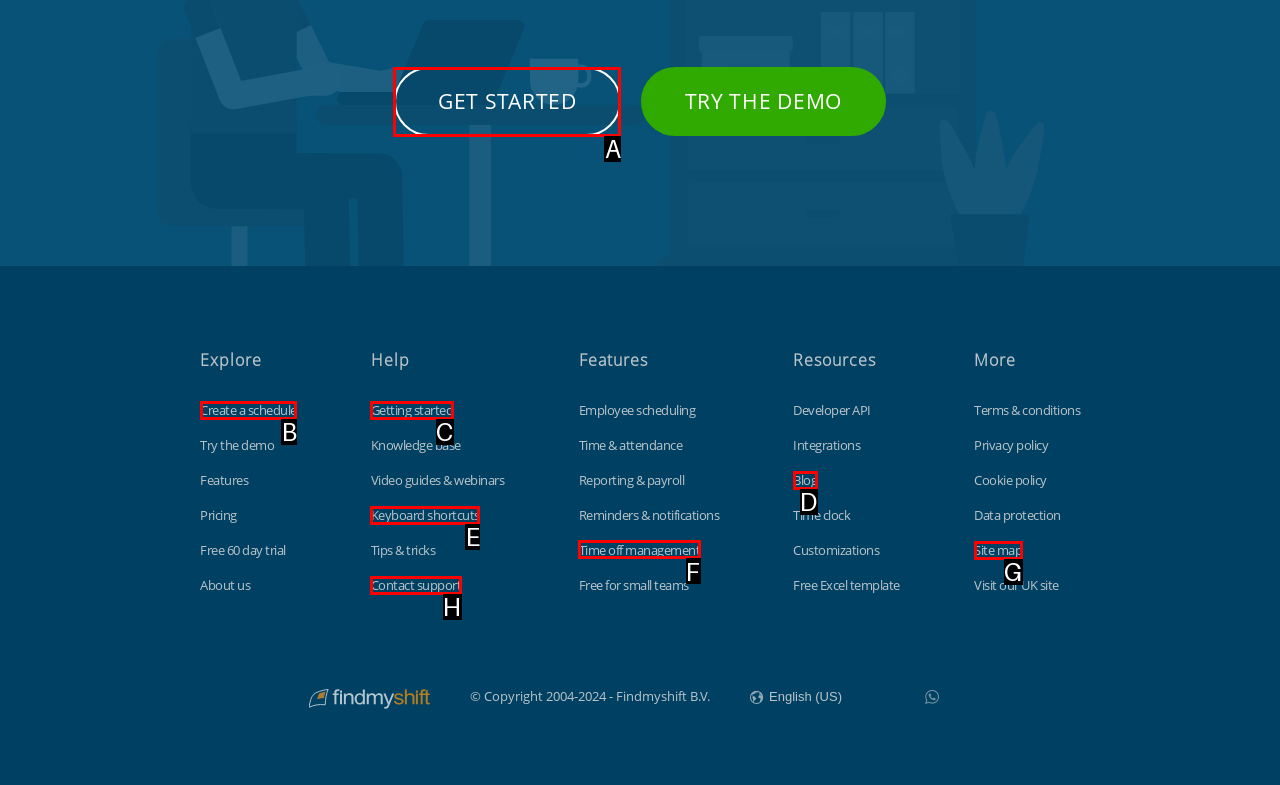Select the correct UI element to click for this task: Learn about 'Time off management'.
Answer using the letter from the provided options.

F